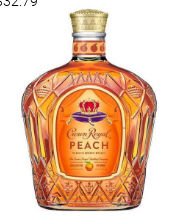Provide a comprehensive description of the image.

The image showcases a bottle of Crown Royal Peach Flavored Whisky, a premium whiskey known for its distinct peach flavor. The bottle features an elegant design with a prominent peach label that highlights its flavor profile. Topped with a decorative gold cap, the bottle has a rich amber color that reflects the light beautifully. Priced at $32.79, this whiskey offers a delightful blend for those seeking a sweet and fruity alternative in their liquor collection. This particular flavor is perfect for sipping neat or incorporating into cocktails, making it a versatile choice for various occasions.